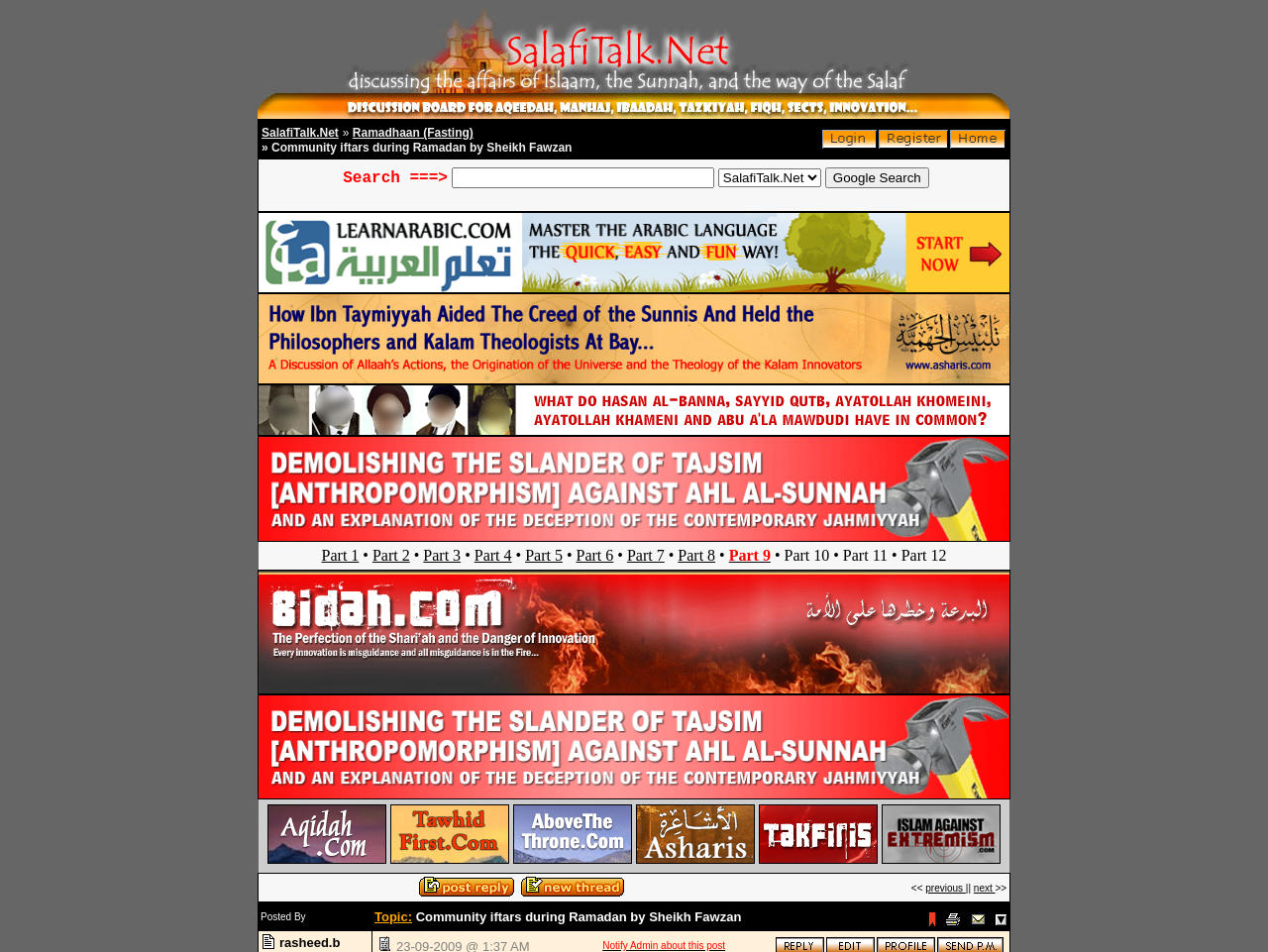Please determine the bounding box coordinates of the element to click on in order to accomplish the following task: "Return to SalafiTalk.Net main page". Ensure the coordinates are four float numbers ranging from 0 to 1, i.e., [left, top, right, bottom].

[0.748, 0.142, 0.794, 0.16]